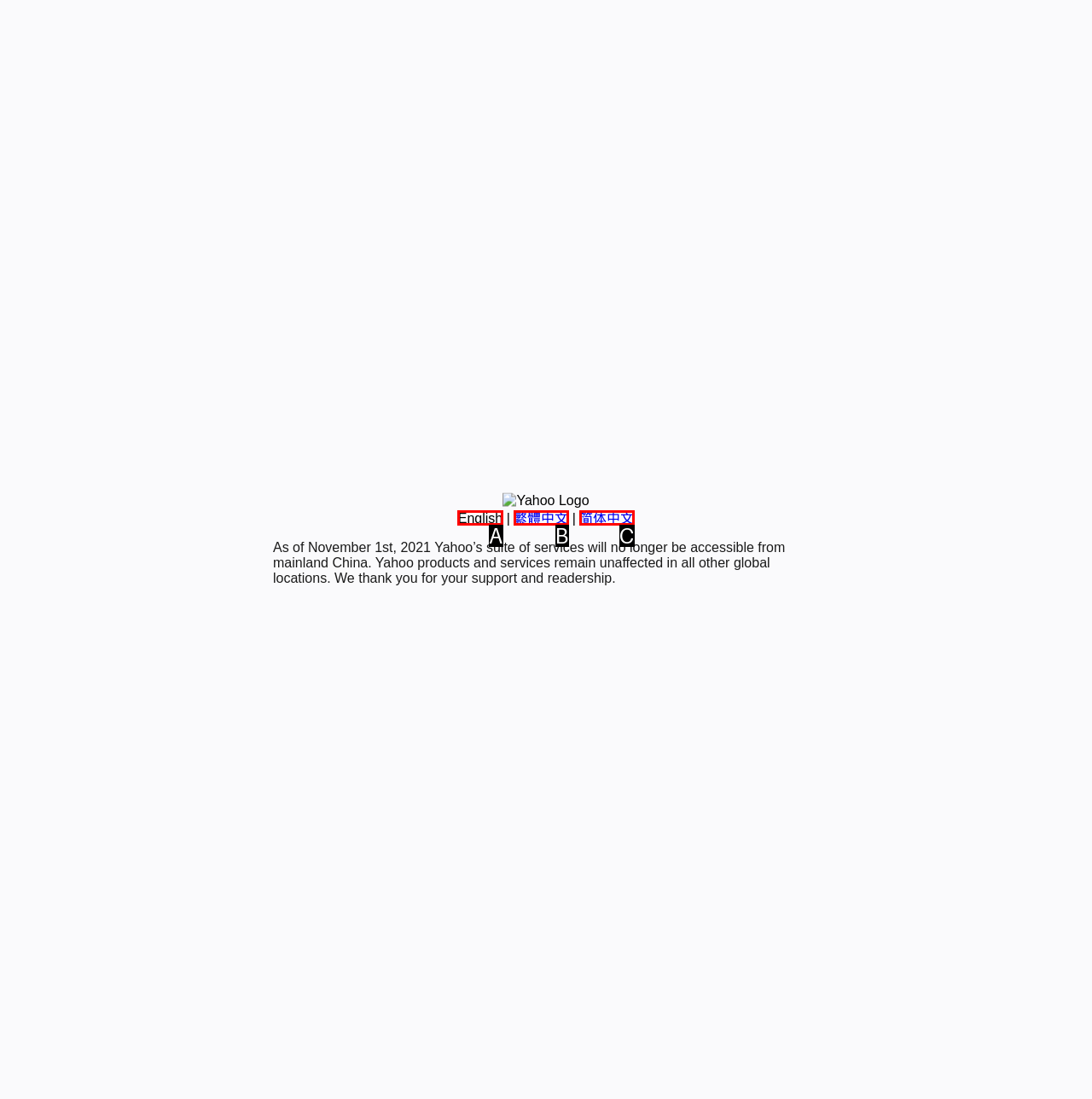Tell me which one HTML element best matches the description: English Answer with the option's letter from the given choices directly.

A